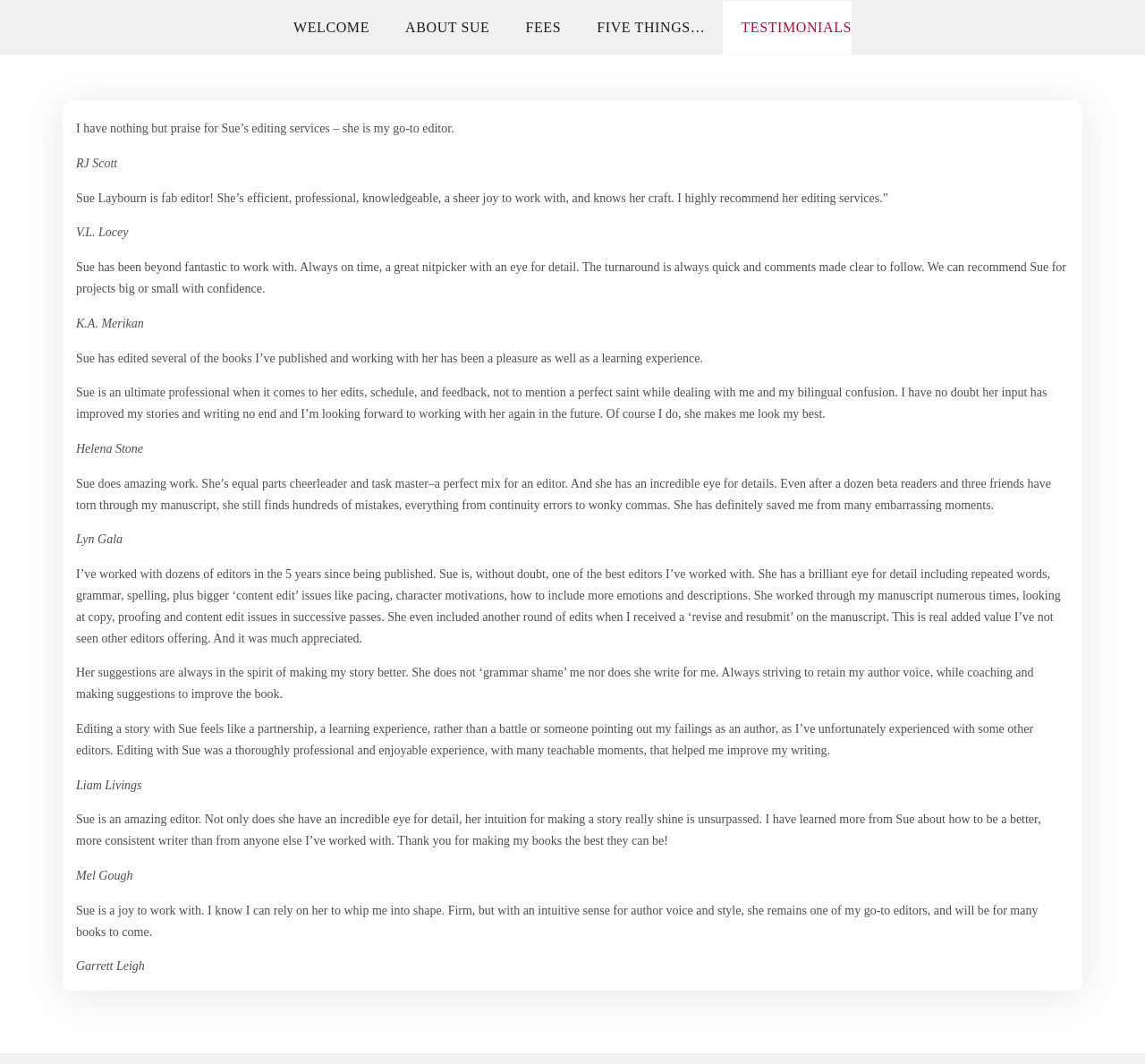Construct a comprehensive caption that outlines the webpage's structure and content.

The webpage is a testimonials page for No Stone Unturned Editing, featuring a collection of praise and recommendations from satisfied clients. At the top of the page, there is a navigation menu with five links: "WELCOME", "ABOUT SUE", "FEES", "FIVE THINGS…", and "TESTIMONIALS". 

Below the navigation menu, the main content area is divided into a series of testimonials, each consisting of a quote from a client and their name. There are 13 testimonials in total, each with a similar layout and design. The quotes are lengthy and provide detailed praise for Sue's editing services, highlighting her attention to detail, professionalism, and ability to improve their writing. The client names are displayed below their respective quotes. 

The testimonials are arranged in a vertical column, with each one positioned below the previous one. The text is clear and easy to read, with a consistent font and formatting throughout. There are no images on the page, and the focus is solely on the testimonials and the navigation menu.